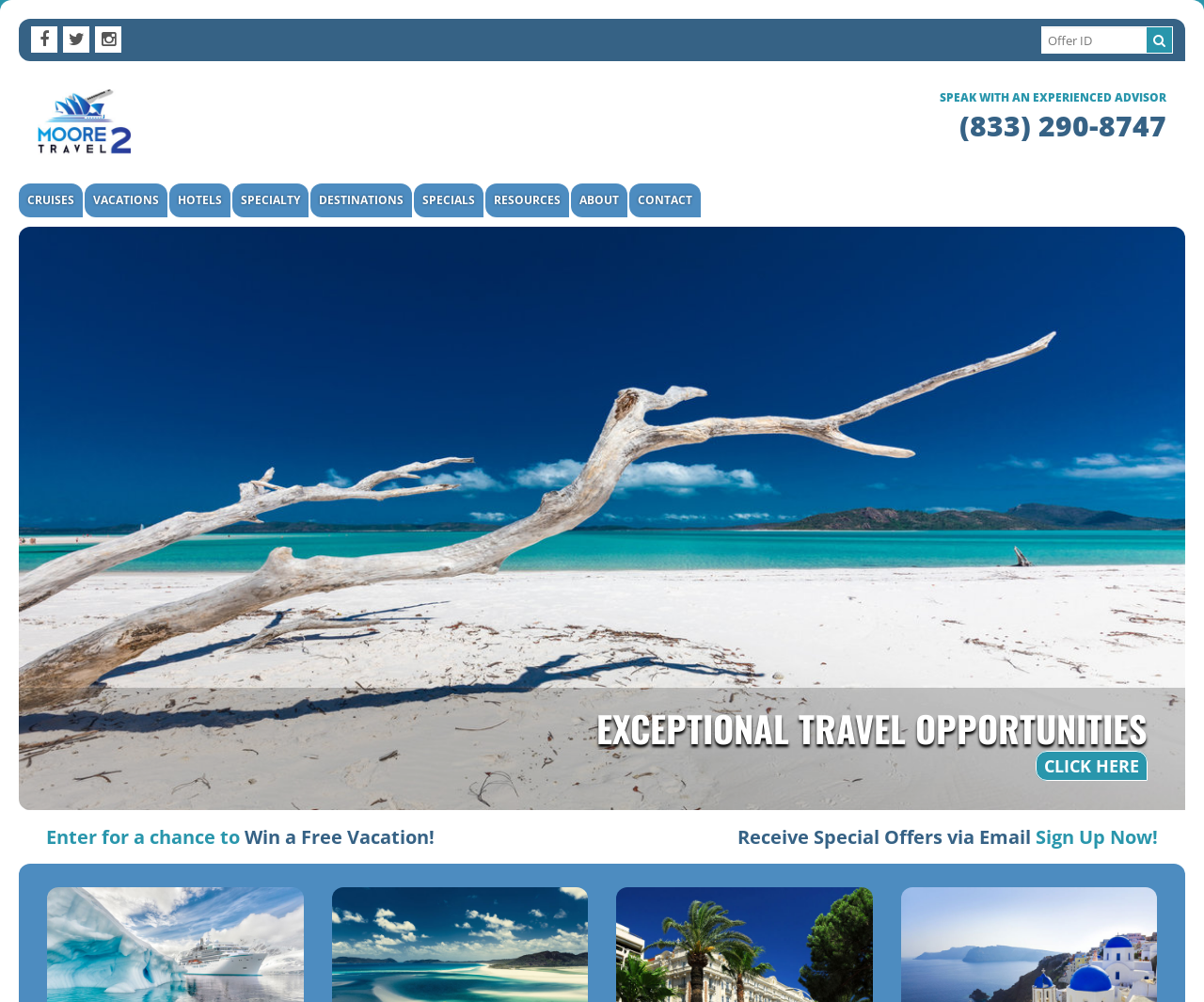Indicate the bounding box coordinates of the element that must be clicked to execute the instruction: "Click the CRUISES button". The coordinates should be given as four float numbers between 0 and 1, i.e., [left, top, right, bottom].

[0.016, 0.183, 0.069, 0.217]